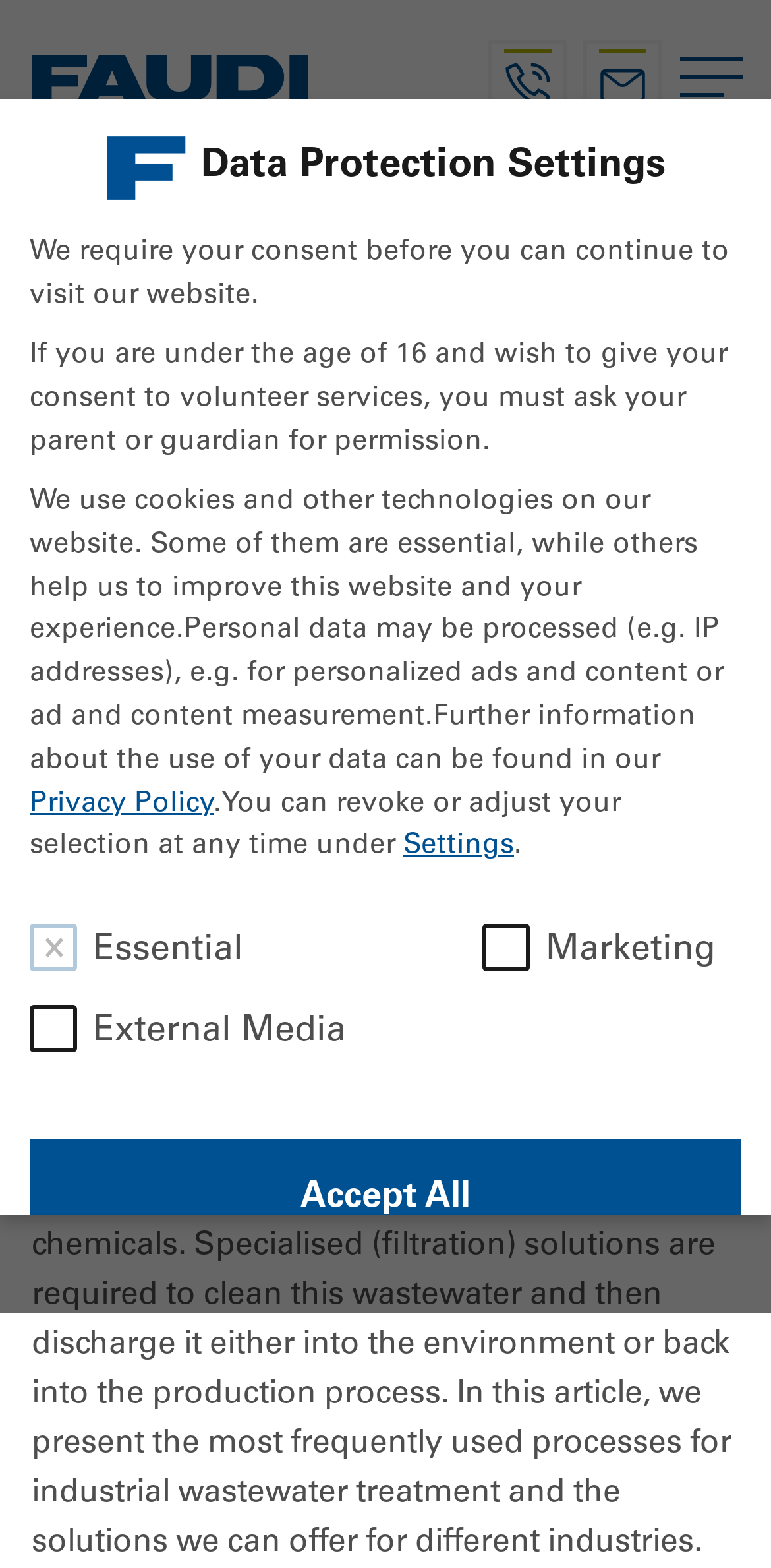Using the information in the image, give a detailed answer to the following question: What is the phone number of Faudi?

I found the phone number of Faudi by looking at the link element with the text '+49 6428 702-0' which is located at the top of the webpage, next to the Faudi logo.